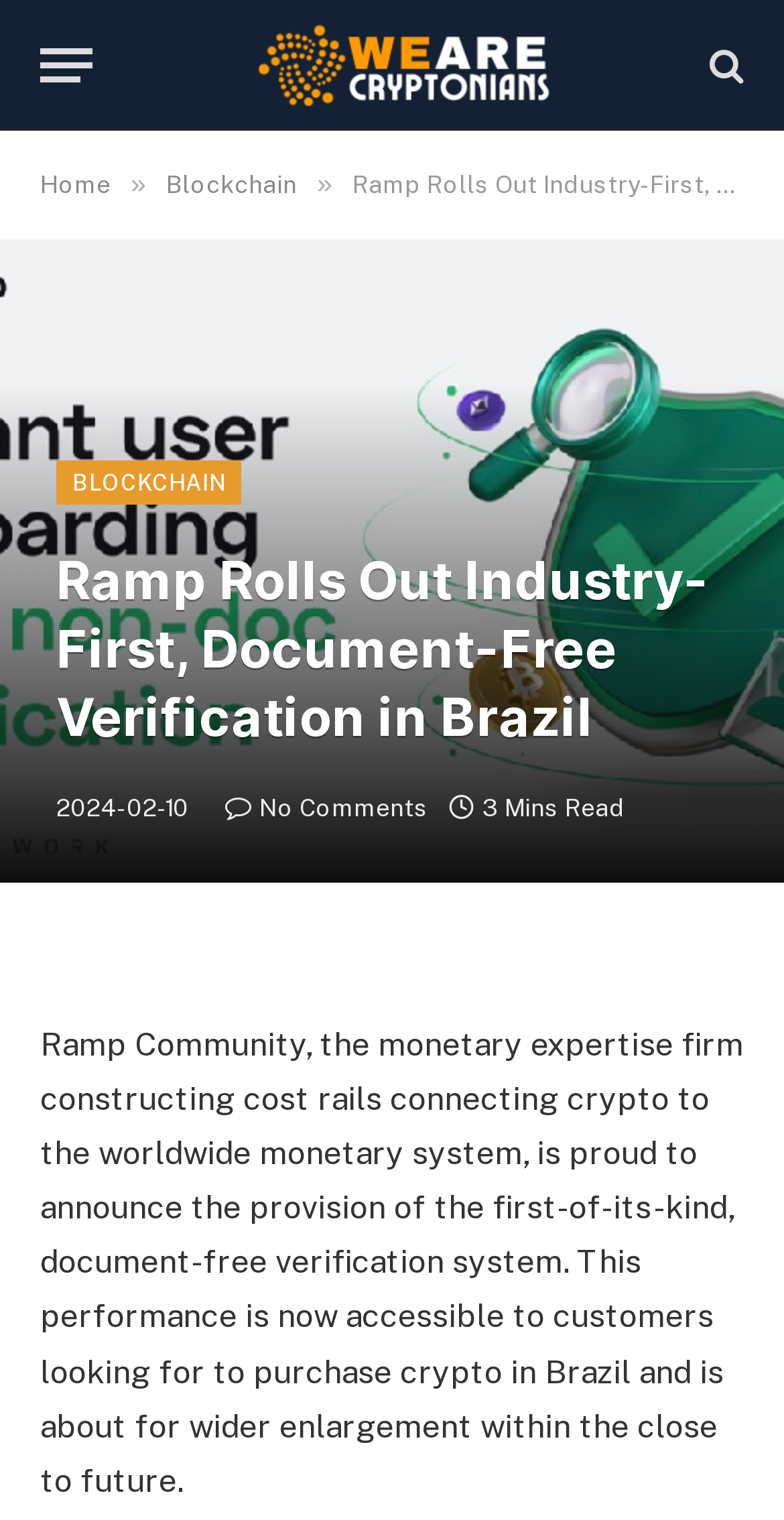Based on the element description "No Comments", predict the bounding box coordinates of the UI element.

[0.287, 0.523, 0.546, 0.542]